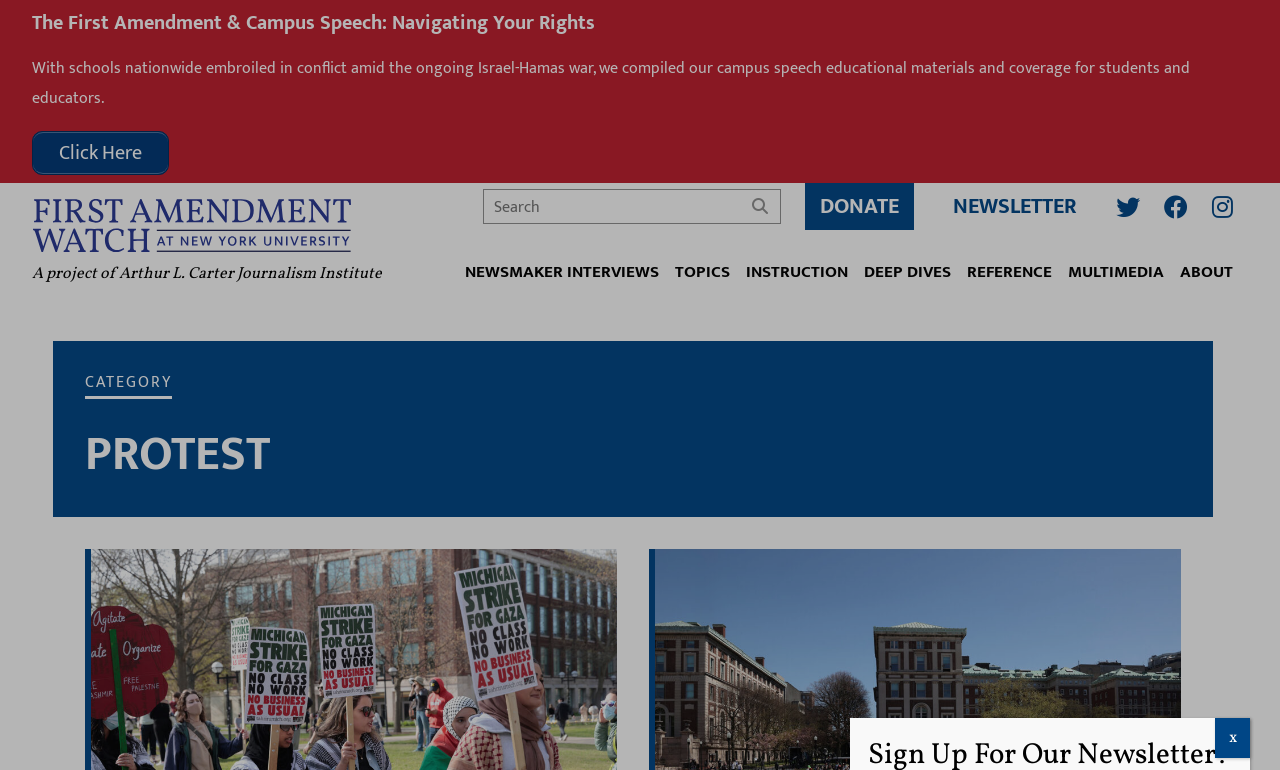Could you locate the bounding box coordinates for the section that should be clicked to accomplish this task: "Click on the Protest category".

[0.066, 0.539, 0.211, 0.643]